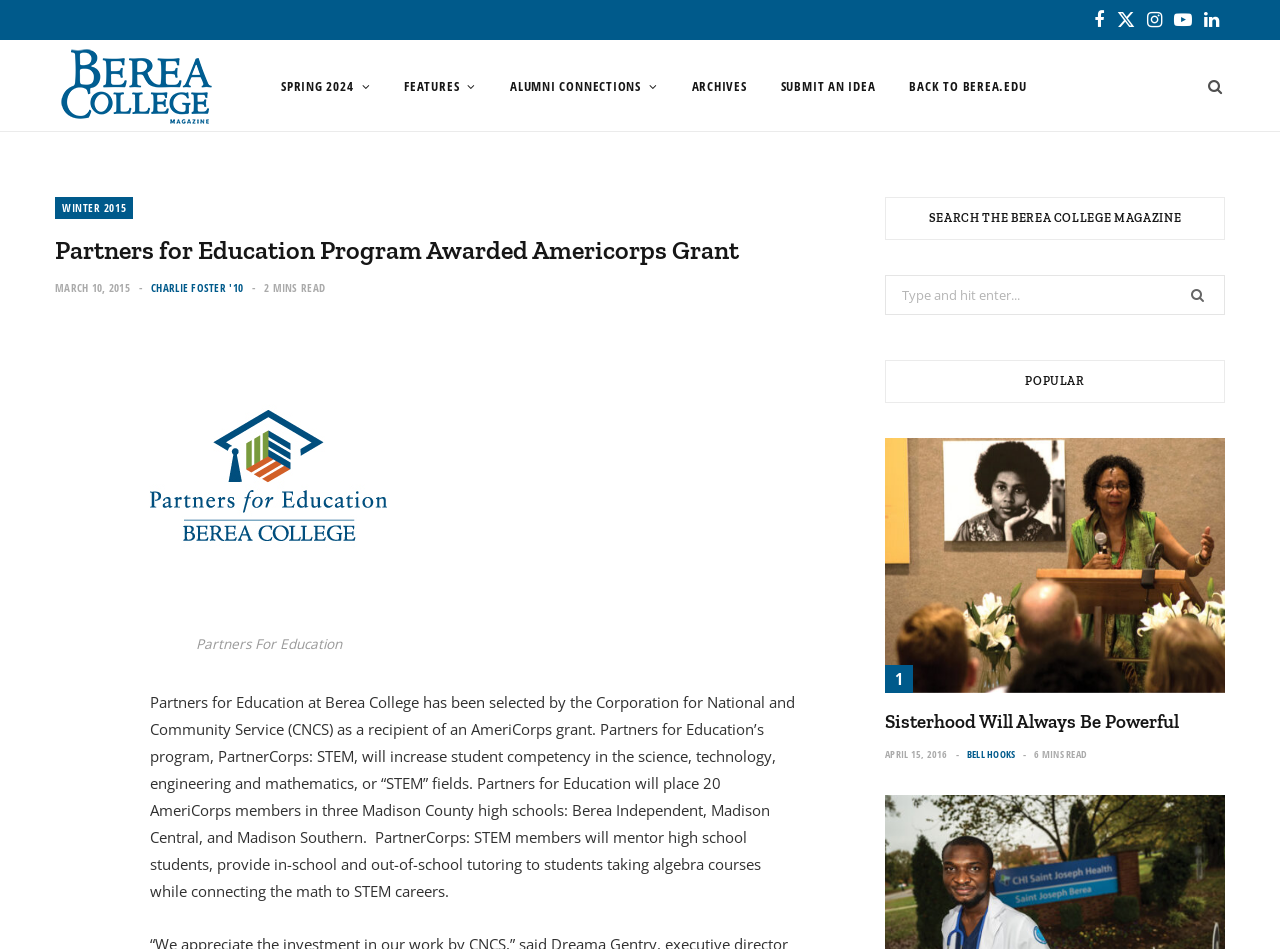Please identify the bounding box coordinates of the element I should click to complete this instruction: 'Learn more'. The coordinates should be given as four float numbers between 0 and 1, like this: [left, top, right, bottom].

None